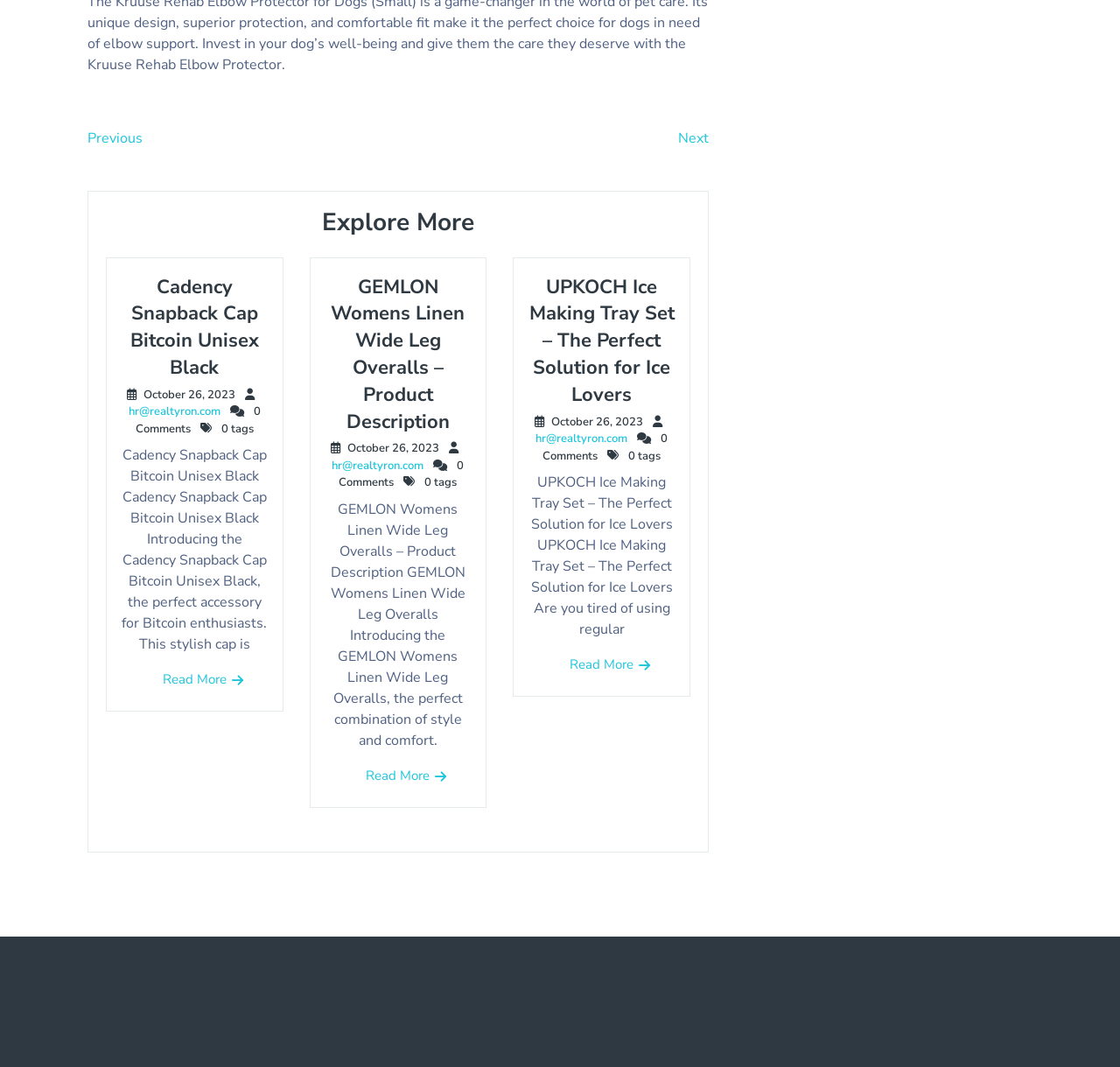How many comments does the first post have?
Give a detailed response to the question by analyzing the screenshot.

I looked for the comment count mentioned below the first post, and it says '0 Comments'.